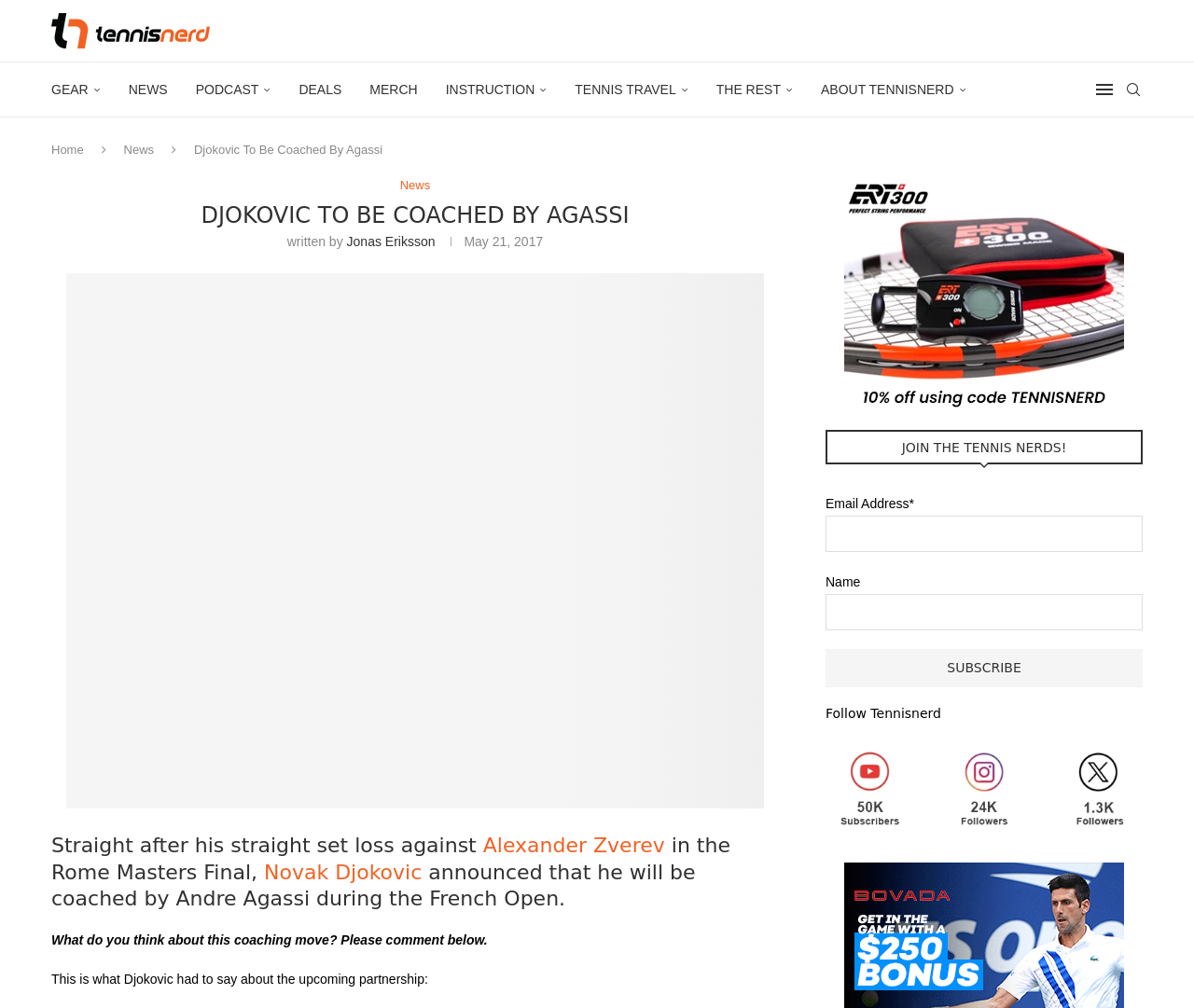Please specify the bounding box coordinates of the area that should be clicked to accomplish the following instruction: "Click on the 'GEAR' link". The coordinates should consist of four float numbers between 0 and 1, i.e., [left, top, right, bottom].

[0.043, 0.062, 0.084, 0.117]